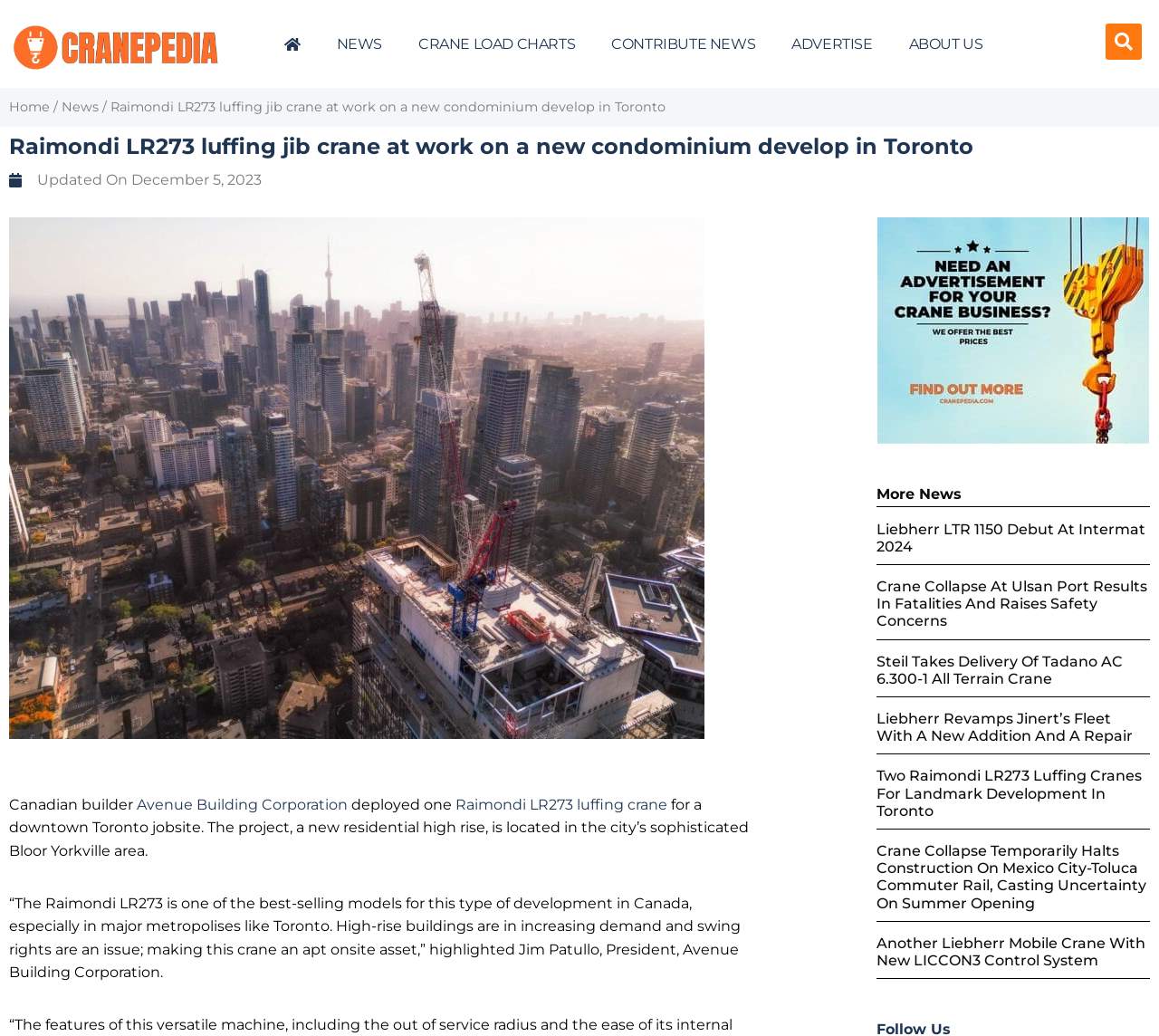What is the location of the project mentioned in the article?
Using the information from the image, provide a comprehensive answer to the question.

I found the answer by reading the article content, specifically the sentence 'Canadian builder Avenue Building Corporation deployed one Raimondi LR273 luffing crane for a downtown Toronto jobsite.' which mentions the location of the project as Toronto.